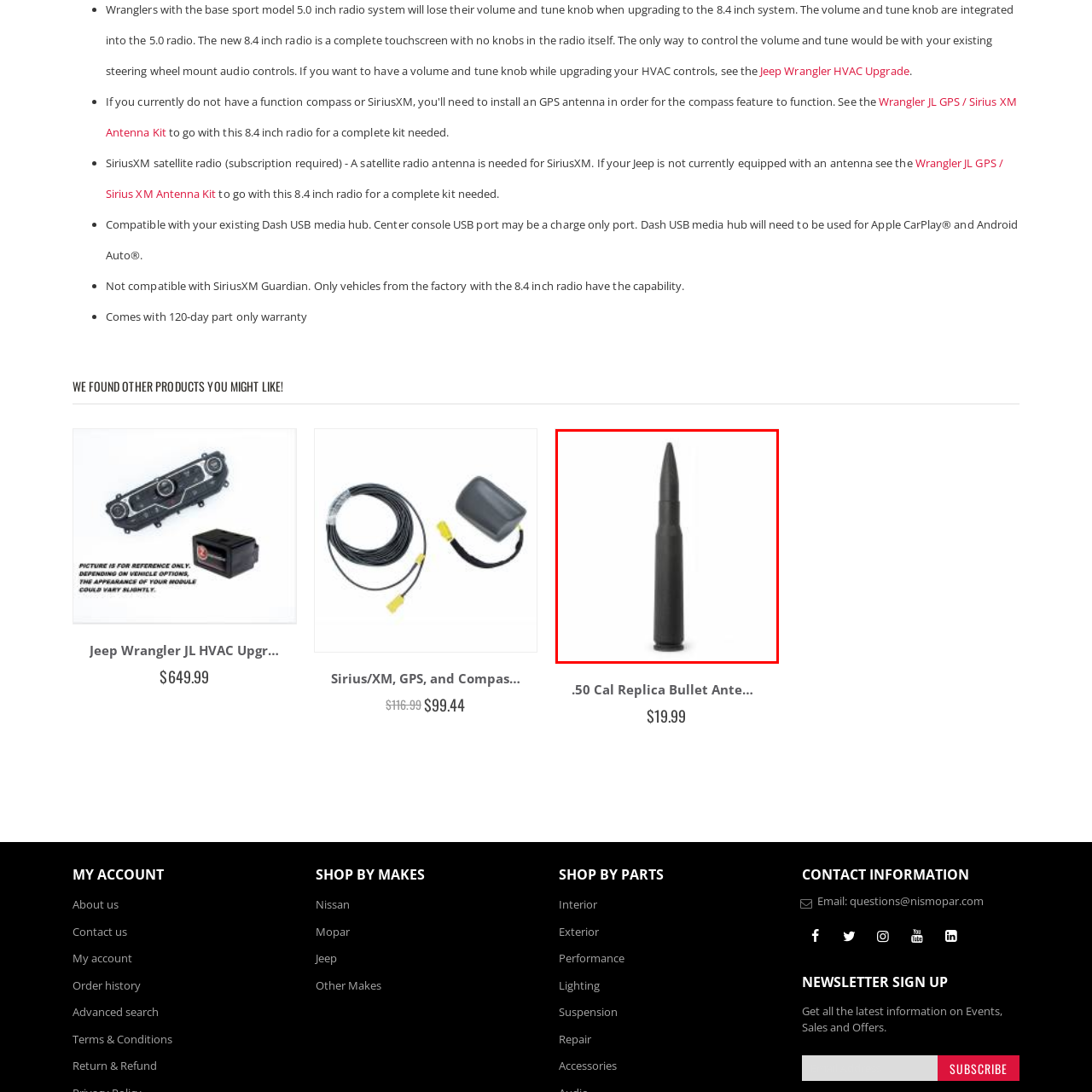Describe the scene captured within the highlighted red boundary in great detail.

This image features a sleek, stylized representation of a .50 Cal Replica Bullet Antenna. Designed for the Jeep Wrangler, this antenna combines a unique aesthetic with functionality, allowing drivers to customize their vehicles while maintaining radio signal quality. The replica bullet shape adds a rugged and distinctive touch, ideal for Jeep enthusiasts looking to enhance their vehicle's appearance. Priced at $19.99, this accessory not only serves a practical purpose but also showcases a playful nod to the adventurous spirit of the Jeep community. Perfect for those who appreciate both style and performance in their vehicle modifications.